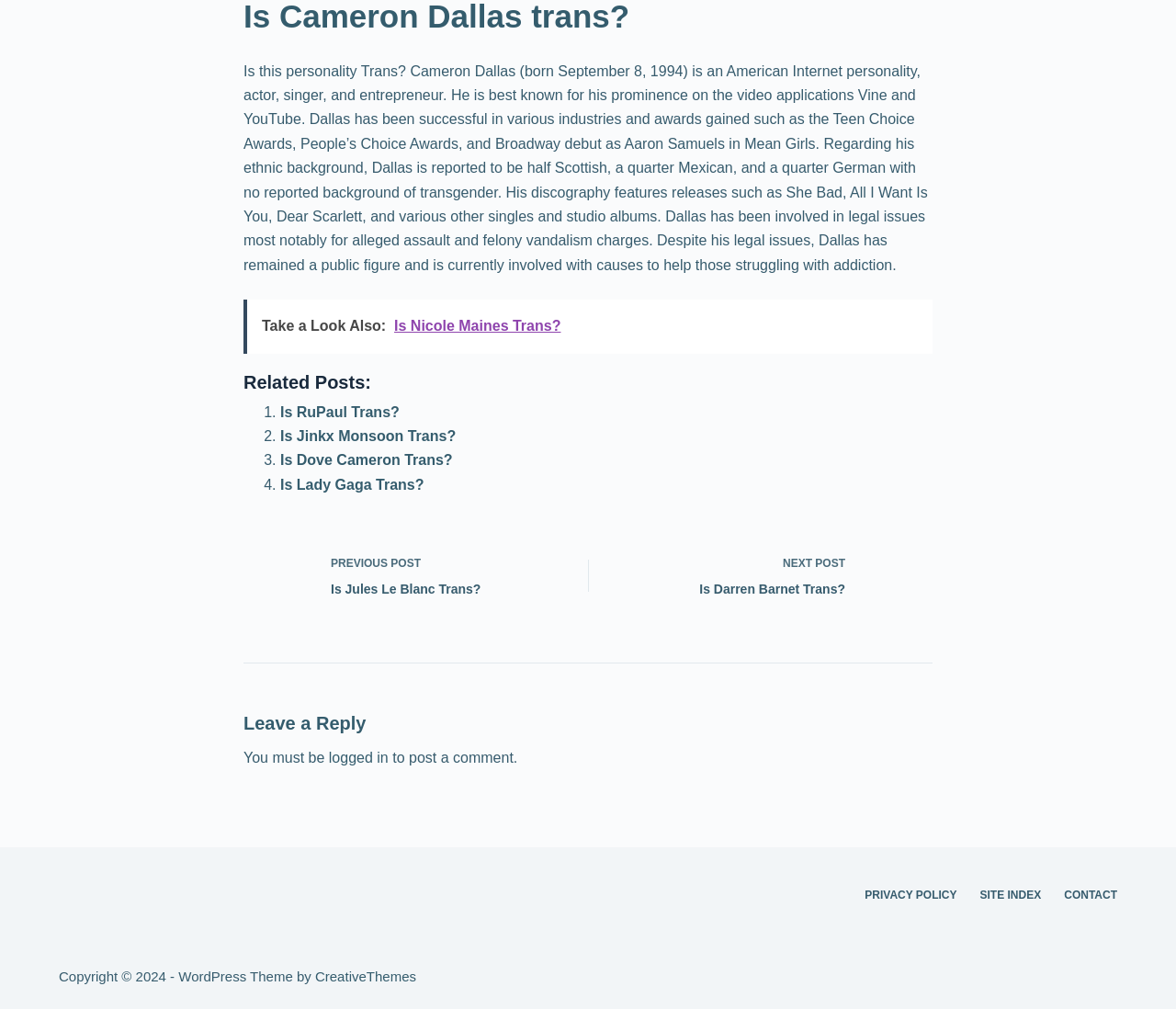What is the title of the previous post?
Look at the image and respond with a single word or a short phrase.

Is Jules Le Blanc Trans?